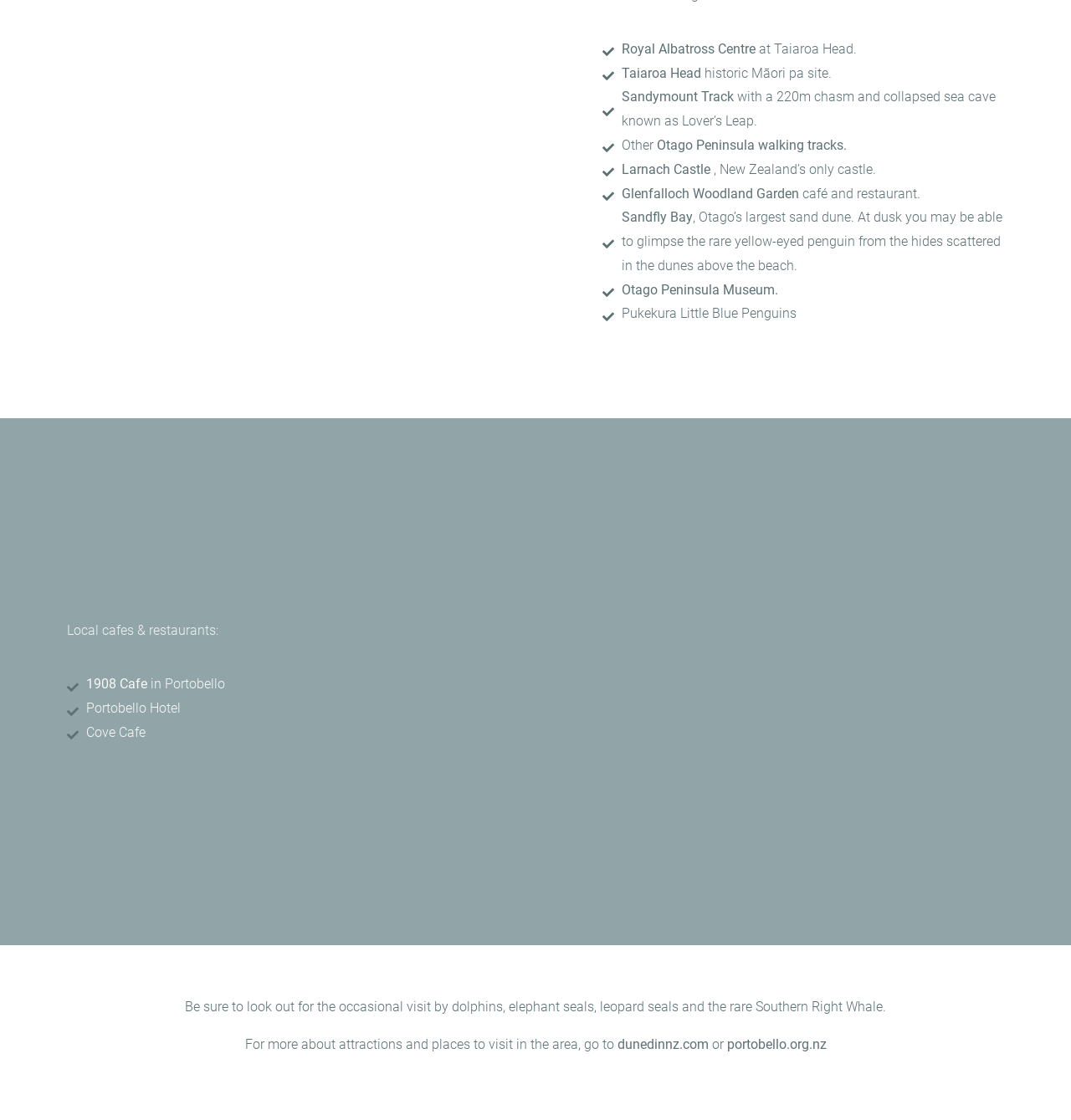Locate the bounding box coordinates of the element that should be clicked to execute the following instruction: "Learn more about attractions at dunedinnz.com".

[0.576, 0.925, 0.661, 0.939]